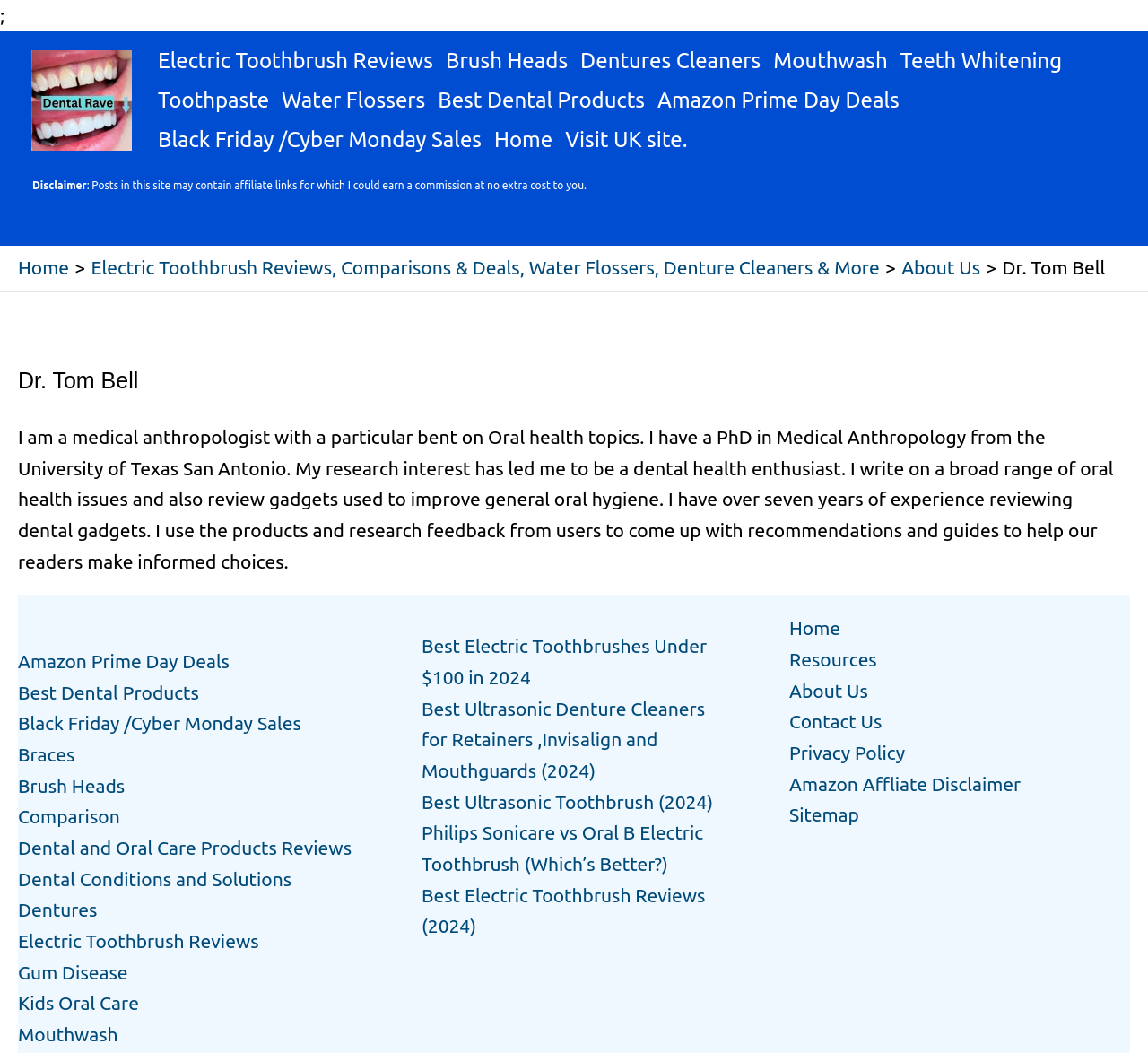Provide a comprehensive caption for the webpage.

This webpage is about Dr. Tom Bell, a medical anthropologist with a focus on oral health topics. At the top left corner, there is a logo of Dental Rave, which is a link. Next to the logo, there is a navigation menu with various links to different sections of the website, including Electric Toothbrush Reviews, Brush Heads, Dentures Cleaners, and more.

Below the navigation menu, there is a disclaimer stating that posts on the site may contain affiliate links. On the top right corner, there is a breadcrumbs navigation menu with links to Home, Electric Toothbrush Reviews, and About Us.

The main content of the webpage is an article about Dr. Tom Bell, which includes a heading with his name and a paragraph describing his background and expertise in oral health. The article also includes several links to various topics related to oral health, such as Amazon Prime Day Deals, Best Dental Products, and Dental Conditions and Solutions.

On the right side of the webpage, there is a footer section with two widgets. The first widget has links to several articles, including Best Electric Toothbrushes Under $100, Best Ultrasonic Denture Cleaners, and Philips Sonicare vs Oral B Electric Toothbrush. The second widget has a menu with links to Home, Resources, About Us, Contact Us, and more.

Overall, the webpage is well-organized and easy to navigate, with a clear focus on oral health topics and Dr. Tom Bell's expertise in the field.